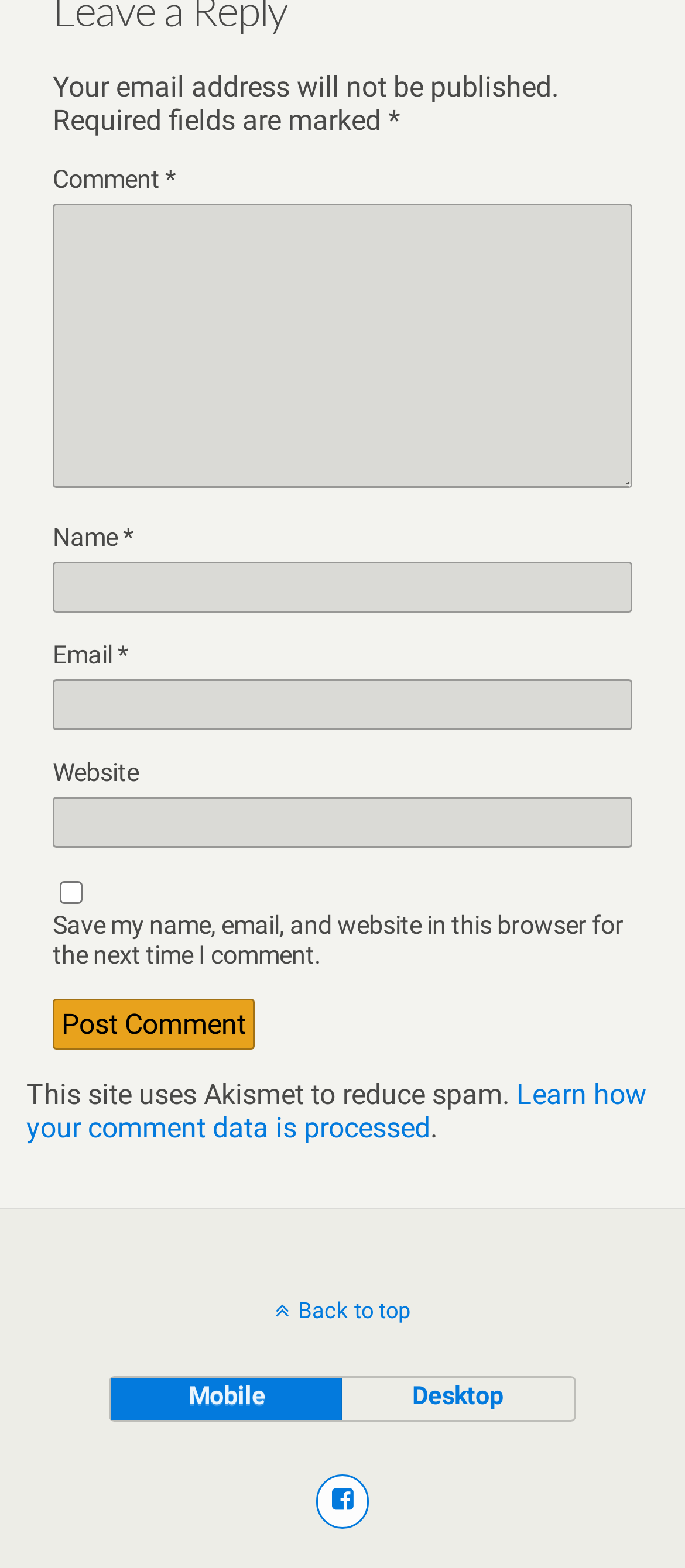Please give a concise answer to this question using a single word or phrase: 
What is the purpose of the checkbox?

Save comment data